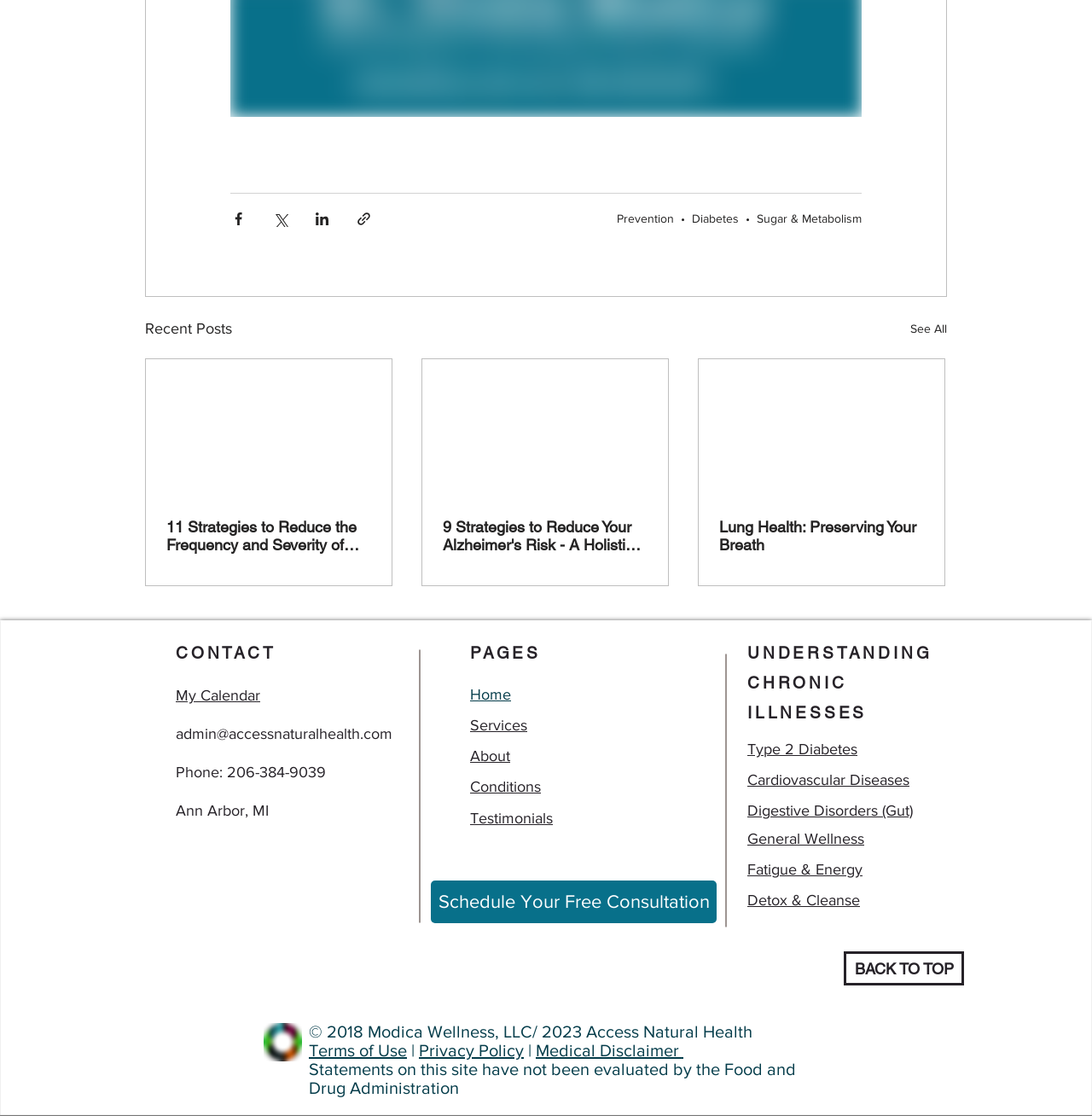Give a one-word or phrase response to the following question: How many links are there in the 'UNDERSTANDING CHRONIC ILLNESSES' section?

5